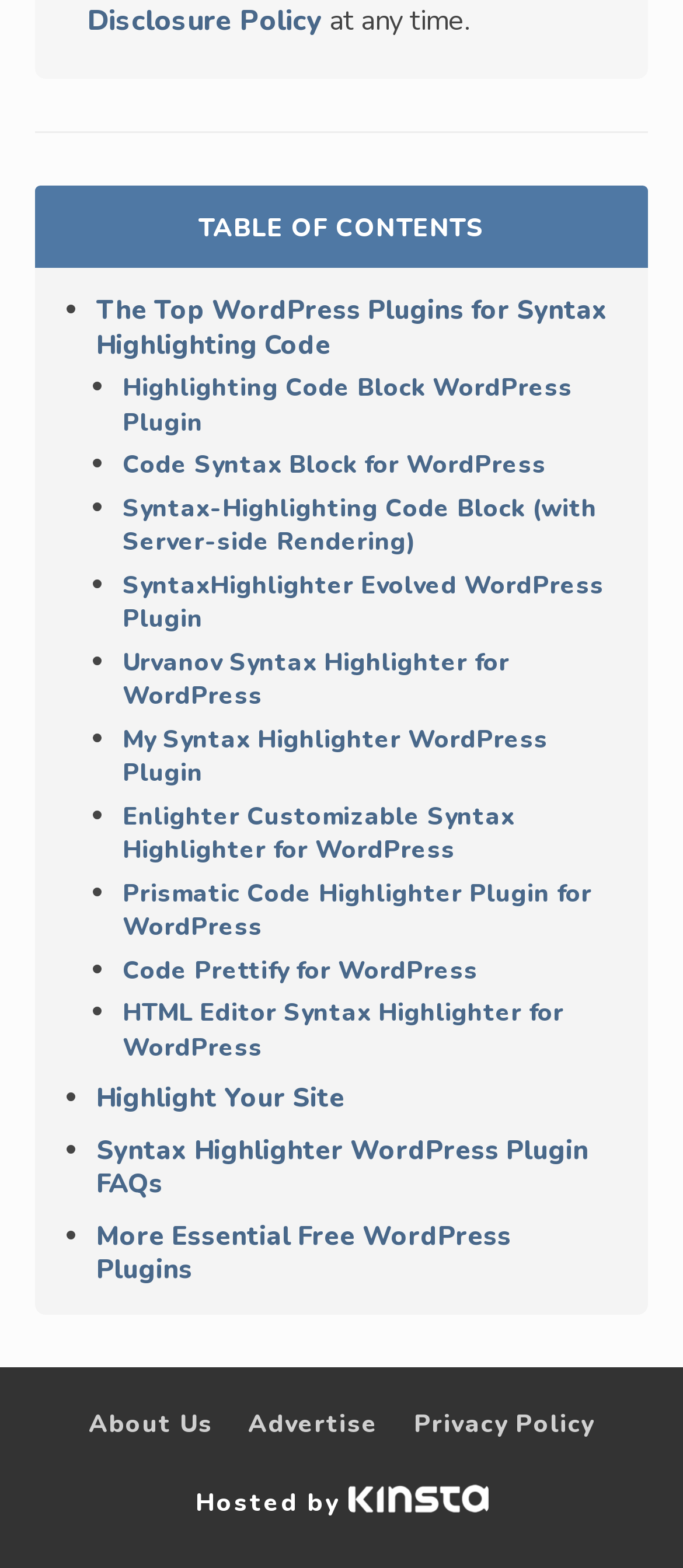Show me the bounding box coordinates of the clickable region to achieve the task as per the instruction: "Read 'Syntax Highlighter WordPress Plugin FAQs'".

[0.141, 0.722, 0.862, 0.766]